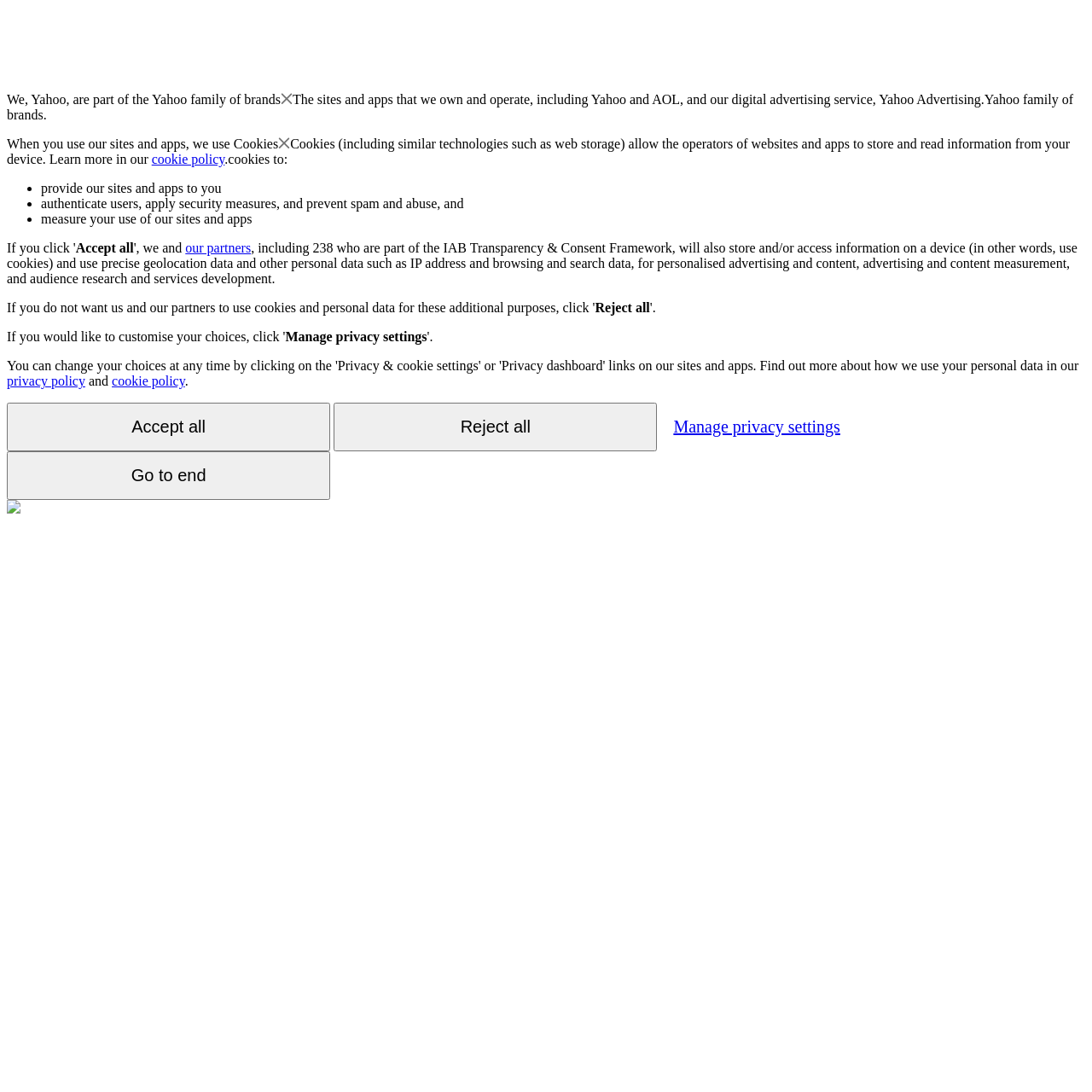Provide an in-depth caption for the elements present on the webpage.

The webpage appears to be a privacy policy or consent page for Yahoo. At the top, there is a brief introduction stating that Yahoo is part of the Yahoo family of brands. Below this, there is a section explaining how Yahoo uses cookies and other technologies to store and read information from users' devices. This section includes a link to the cookie policy.

The page then lists the purposes for which Yahoo uses cookies, including providing its sites and apps, authenticating users, applying security measures, and measuring user behavior. Each of these points is marked with a bullet point.

Below this list, there are three buttons: "Accept all", "Reject all", and "Manage privacy settings". The "Accept all" button is located near the top of this section, while the "Reject all" button is positioned below it, and the "Manage privacy settings" button is at the bottom.

To the right of the "Accept all" button, there is a link to "our partners", which is part of a sentence explaining how Yahoo's partners will also store and access information on users' devices.

At the bottom of the page, there are three more links: "privacy policy", "cookie policy", and "Go to end". There is also a small image located at the bottom left corner of the page.